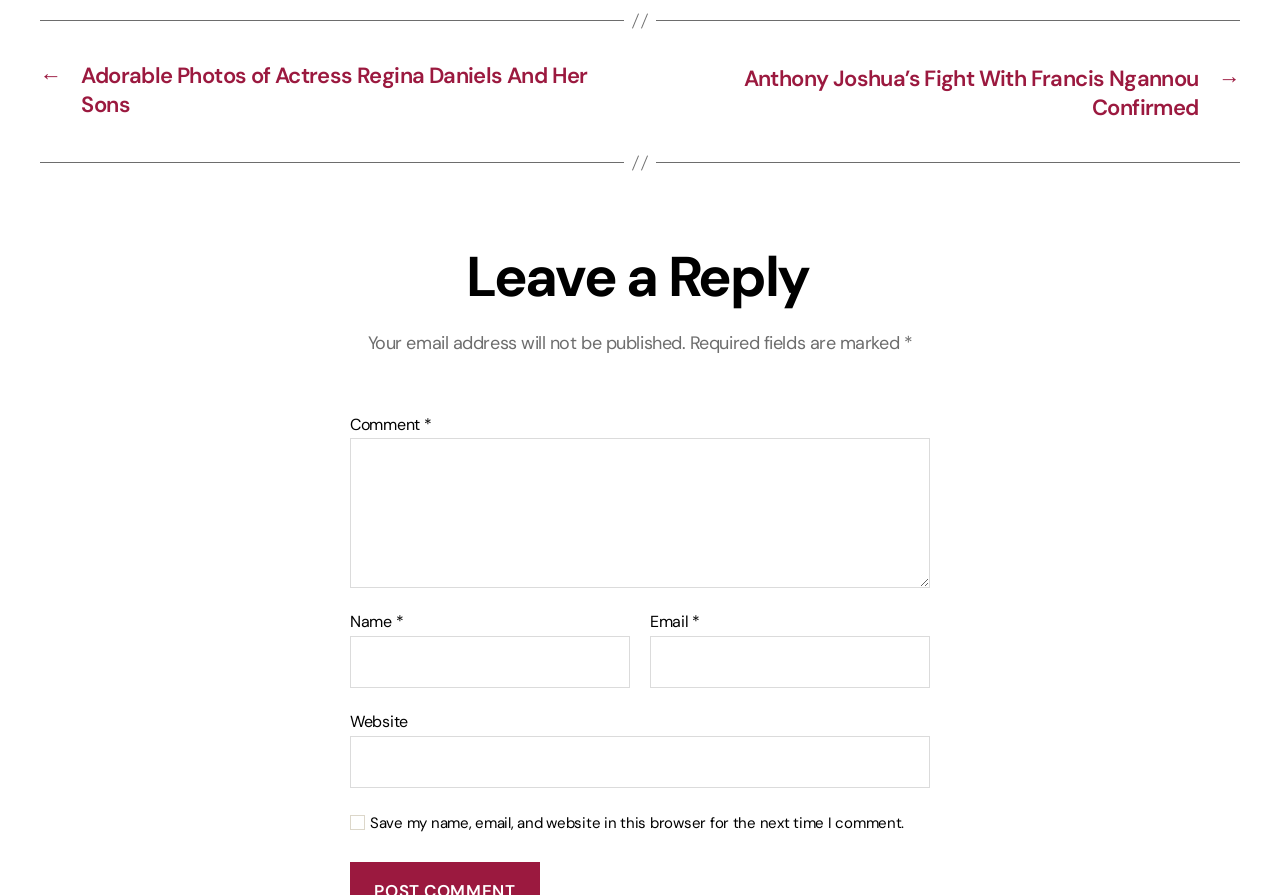Please analyze the image and provide a thorough answer to the question:
What is the purpose of the checkbox?

The checkbox has the text 'Save my name, email, and website in this browser for the next time I comment.' This indicates that the purpose of the checkbox is to save the user's data for future comments.